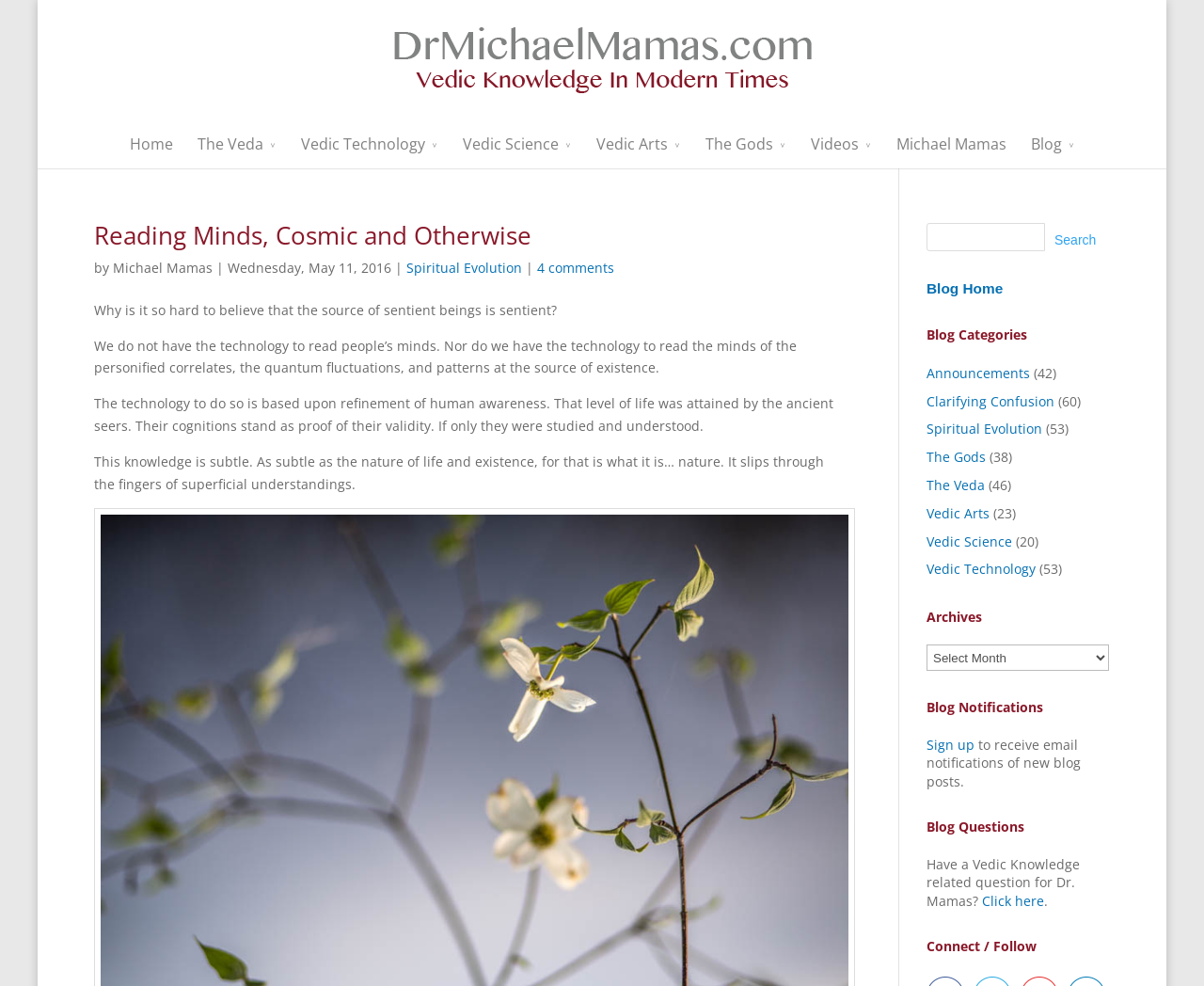Please determine the bounding box coordinates, formatted as (top-left x, top-left y, bottom-right x, bottom-right y), with all values as floating point numbers between 0 and 1. Identify the bounding box of the region described as: Home

[0.107, 0.135, 0.143, 0.171]